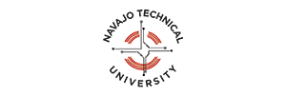Explain the image with as much detail as possible.

The image features the emblem of Navajo Technical University, prominently displaying its name in a circular design. The logo includes an intricate compass-like symbol at the center, which is commonly associated with navigation and guidance, reflecting the university's commitment to education and community direction. The color scheme combines earthy tones, symbolizing a connection to the land and Indigenous culture, which resonates with the university's mission to serve the Navajo Nation and promote cultural heritage. This emblem serves as a proud representation of the institution's values and academic integrity.